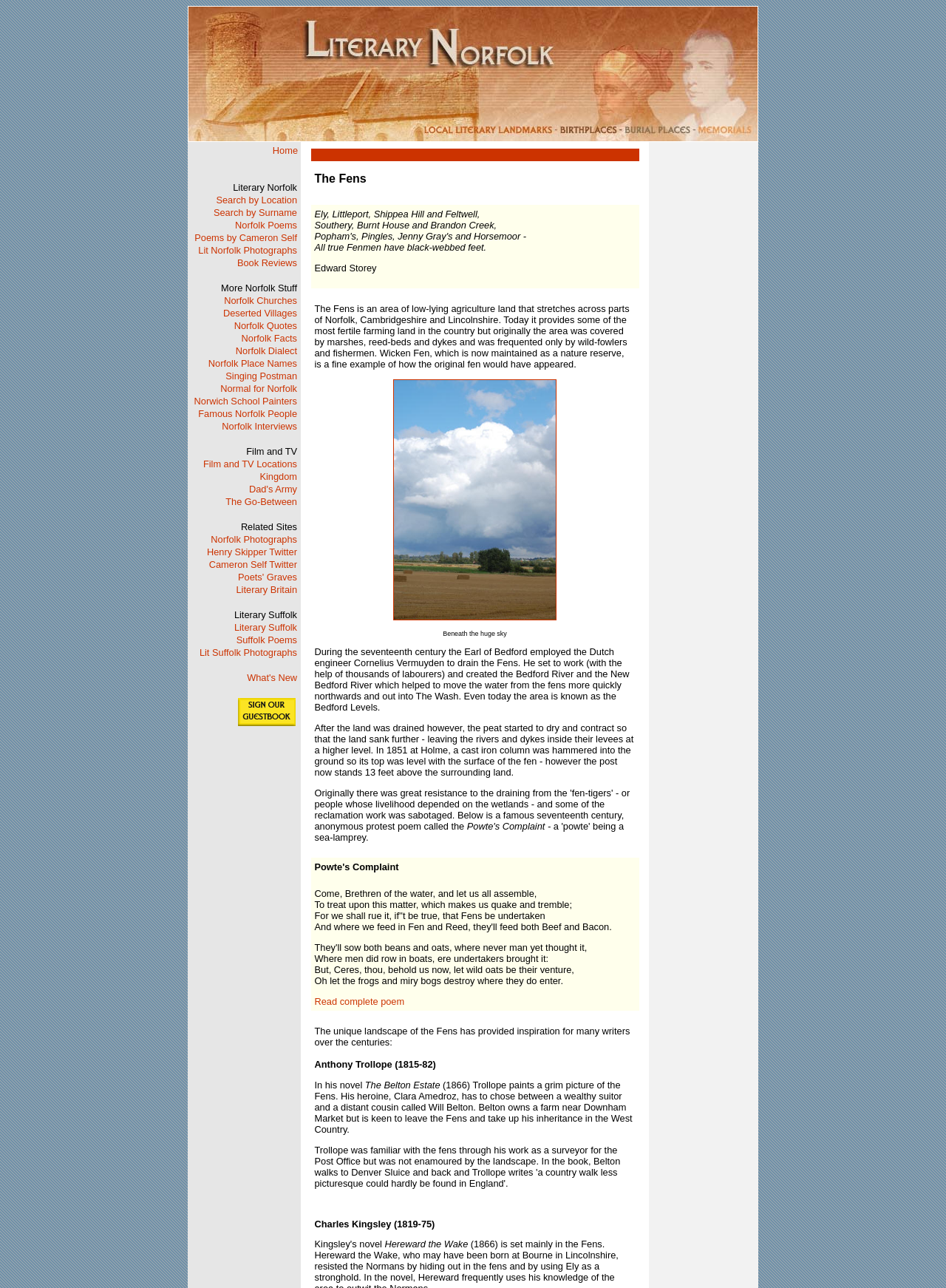Create an in-depth description of the webpage, covering main sections.

The webpage is dedicated to Literary Norfolk, featuring a header and logo at the top left corner. Below the header, there is a table with multiple rows, each containing a link to a different section or category related to Norfolk, such as "Search by Location", "Search by Surname", "Norfolk Poems", and many more. 

The links are arranged in a vertical list, with each link positioned below the previous one. The list starts from the top left corner of the table and extends downwards, covering a significant portion of the webpage. 

There are 24 links in total, each with a brief description or title, such as "Film and TV Locations", "Norfolk Churches", "Deserted Villages", and "Famous Norfolk People". These links likely lead to separate pages or sections within the website, providing more information on the respective topics.

The overall layout is organized and easy to navigate, with a clear hierarchy of elements and a focus on providing access to various resources and information related to Literary Norfolk.